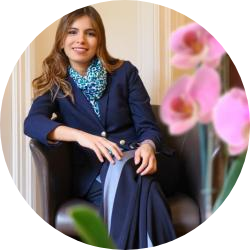Offer a detailed narrative of the image's content.

The image features María Lucía Villalba, a professional seated elegantly in a stylish outfit. She wears a tailored navy blazer and a patterned scarf that add a touch of sophistication to her appearance. With a warm smile, she sits in a plush armchair, exuding confidence and poise. In the foreground, delicate pink orchids enhance the aesthetic, complementing her composed demeanor. This image embodies her profile as a notable economist and advisor in digital transformation, reflecting her professionalism and approachability in a refined setting.